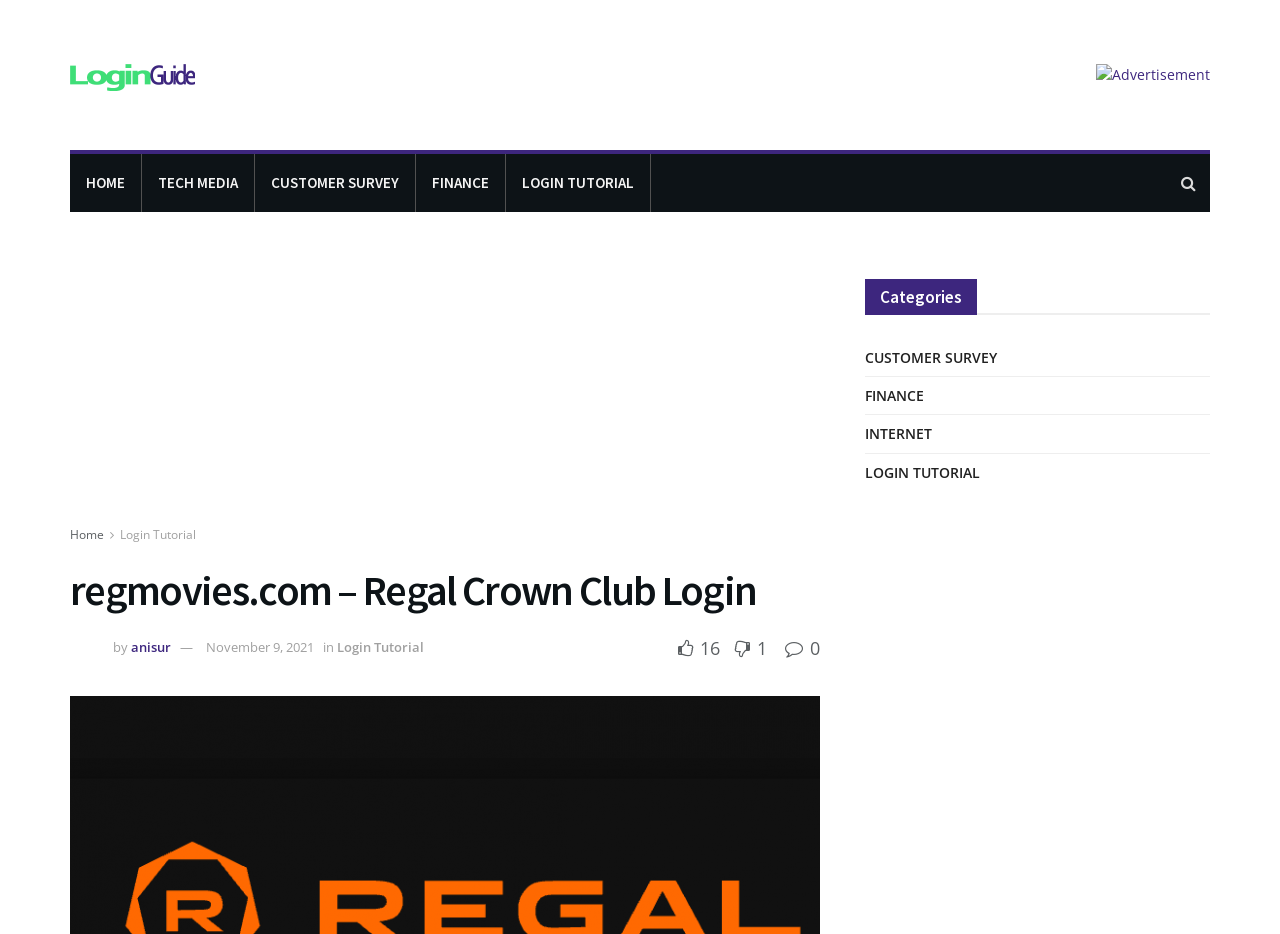Please specify the bounding box coordinates of the area that should be clicked to accomplish the following instruction: "View Customer Survey". The coordinates should consist of four float numbers between 0 and 1, i.e., [left, top, right, bottom].

[0.199, 0.165, 0.324, 0.227]